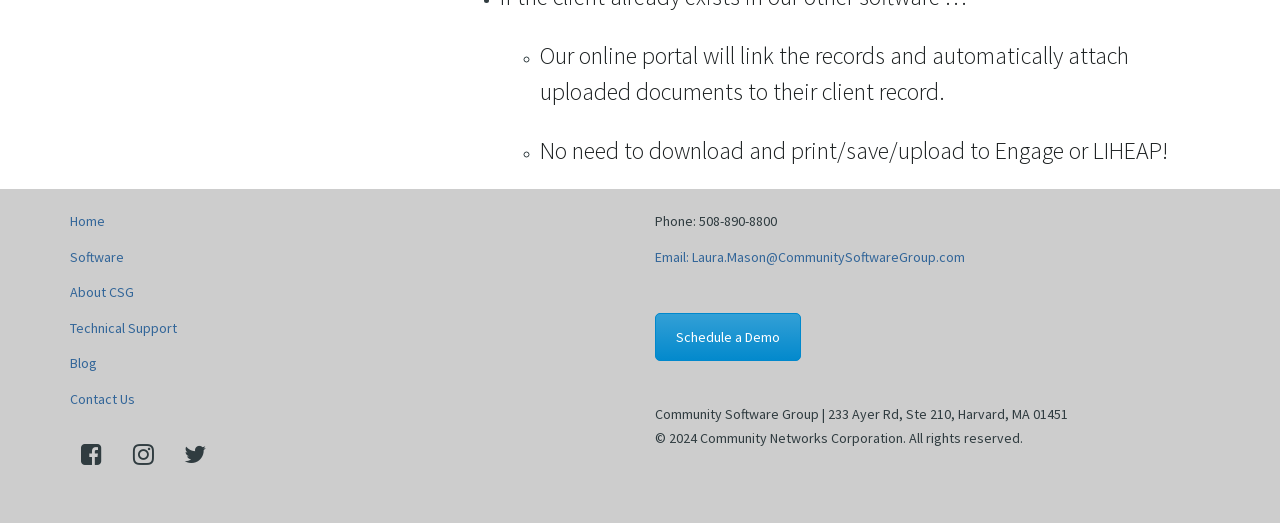Identify the bounding box coordinates necessary to click and complete the given instruction: "Click Email: Laura.Mason@CommunitySoftwareGroup.com".

[0.512, 0.473, 0.754, 0.508]